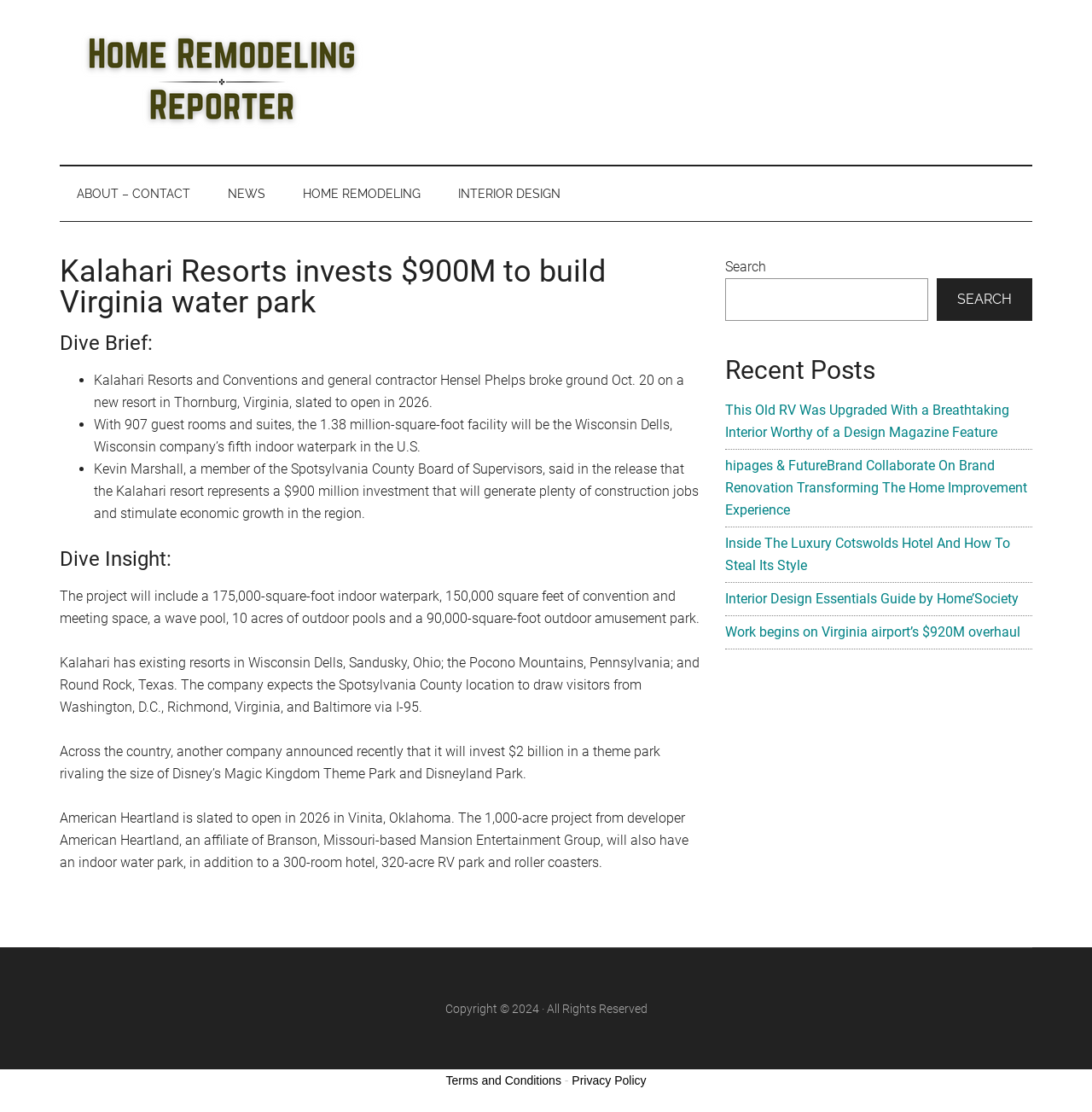Determine the bounding box coordinates of the area to click in order to meet this instruction: "Read the article about Kalahari Resorts".

[0.055, 0.23, 0.641, 0.806]